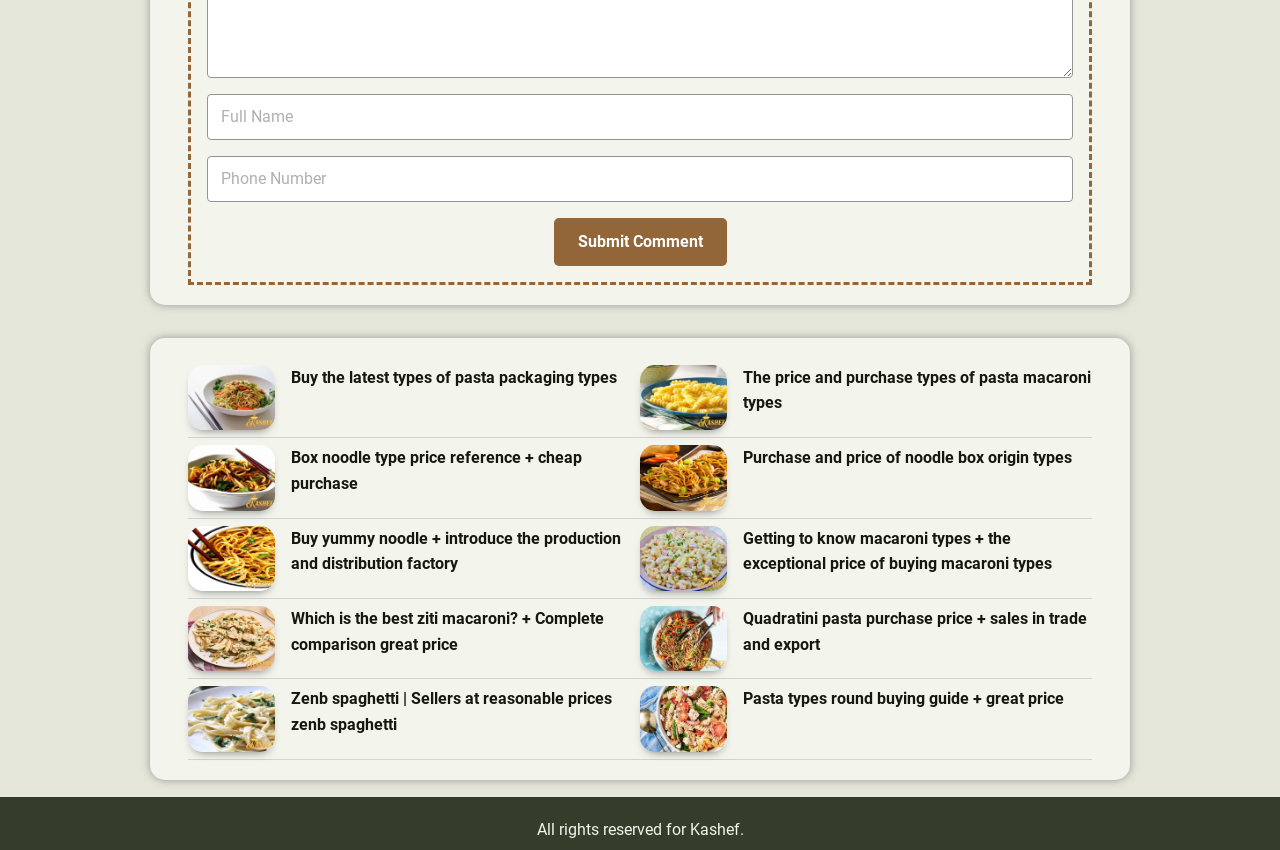Answer the question below in one word or phrase:
What is the function of the 'Submit Comment' button?

To submit a comment